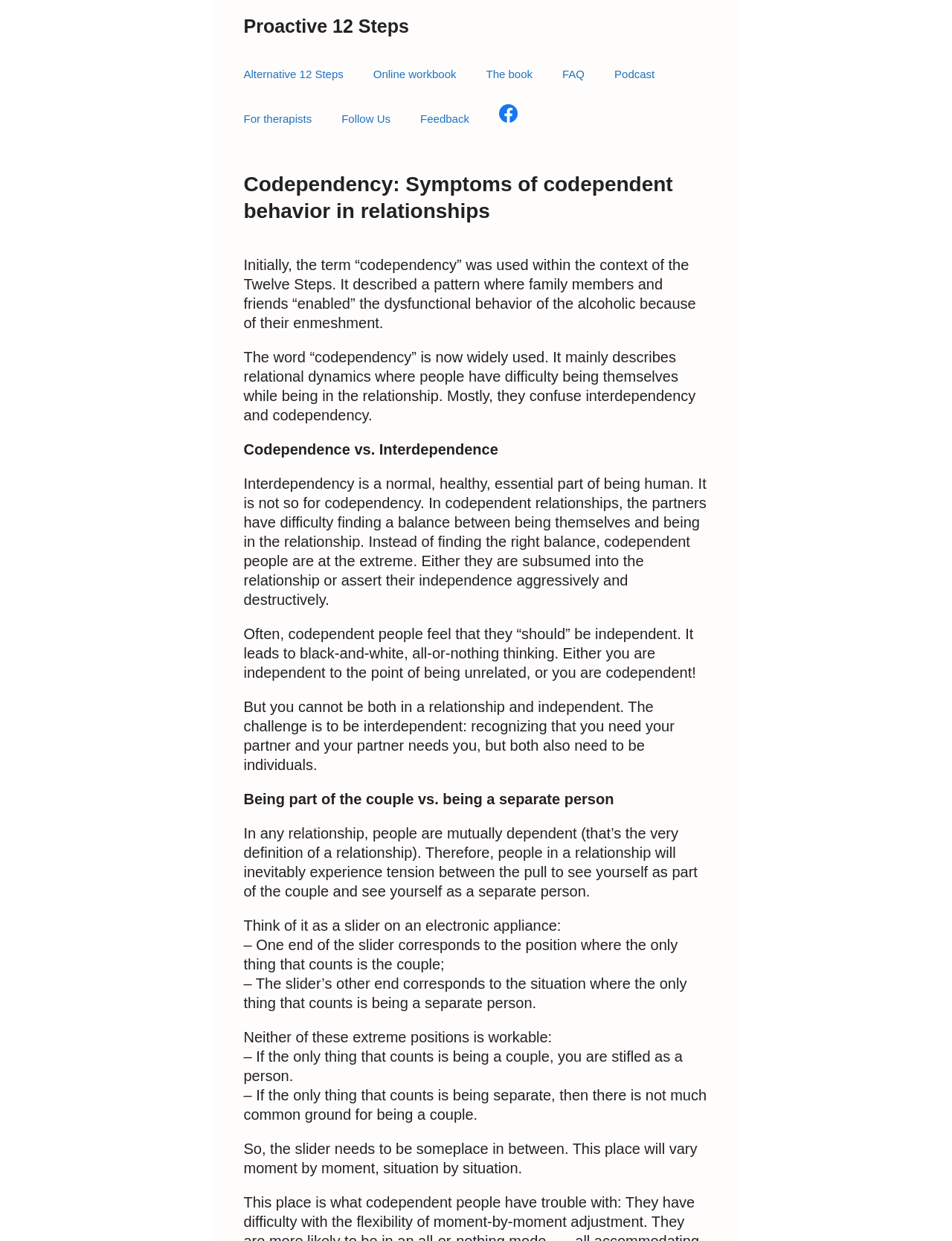What is the challenge in codependent relationships?
Look at the image and respond to the question as thoroughly as possible.

The webpage explains that the challenge in codependent relationships is to be interdependent, recognizing that you need your partner and your partner needs you, but both also need to be individuals. This requires finding a balance between being part of the couple and being a separate person, which is difficult for codependent people.